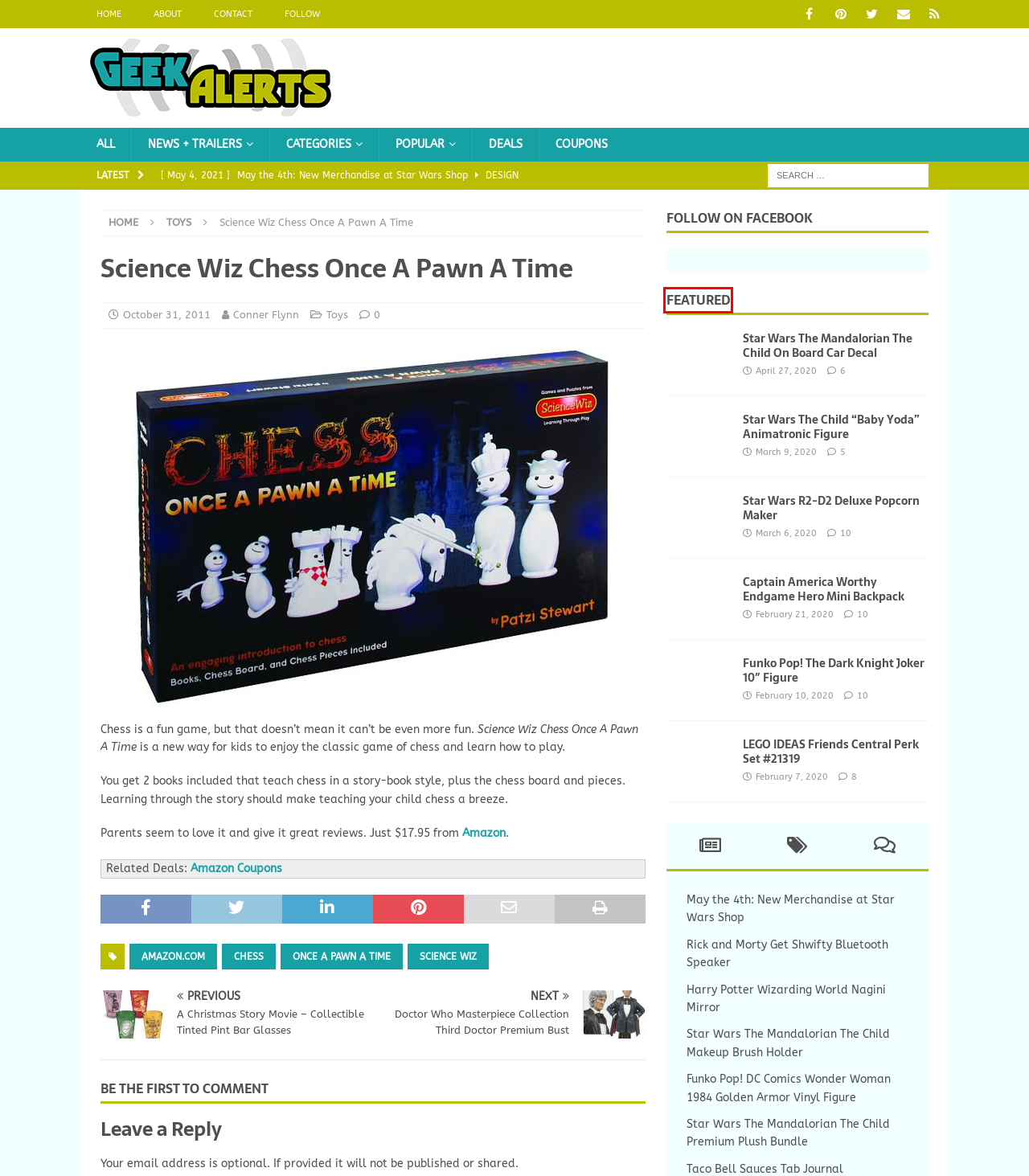Review the screenshot of a webpage which includes a red bounding box around an element. Select the description that best fits the new webpage once the element in the bounding box is clicked. Here are the candidates:
A. Contact
B. GeekAlerts - Geeky Toys, Gadgets & Shirts + Online Coupons & Promo Codes
C. Quick Browse
D. Star Wars The Mandalorian The Child On Board Car Decal
E. Quick Browse Featured
F. How to Follow GeekAlerts
G. Funko Pop! DC Comics Wonder Woman 1984 Golden Armor Vinyl Figure
H. Month: October 2011 | GeekAlerts

E